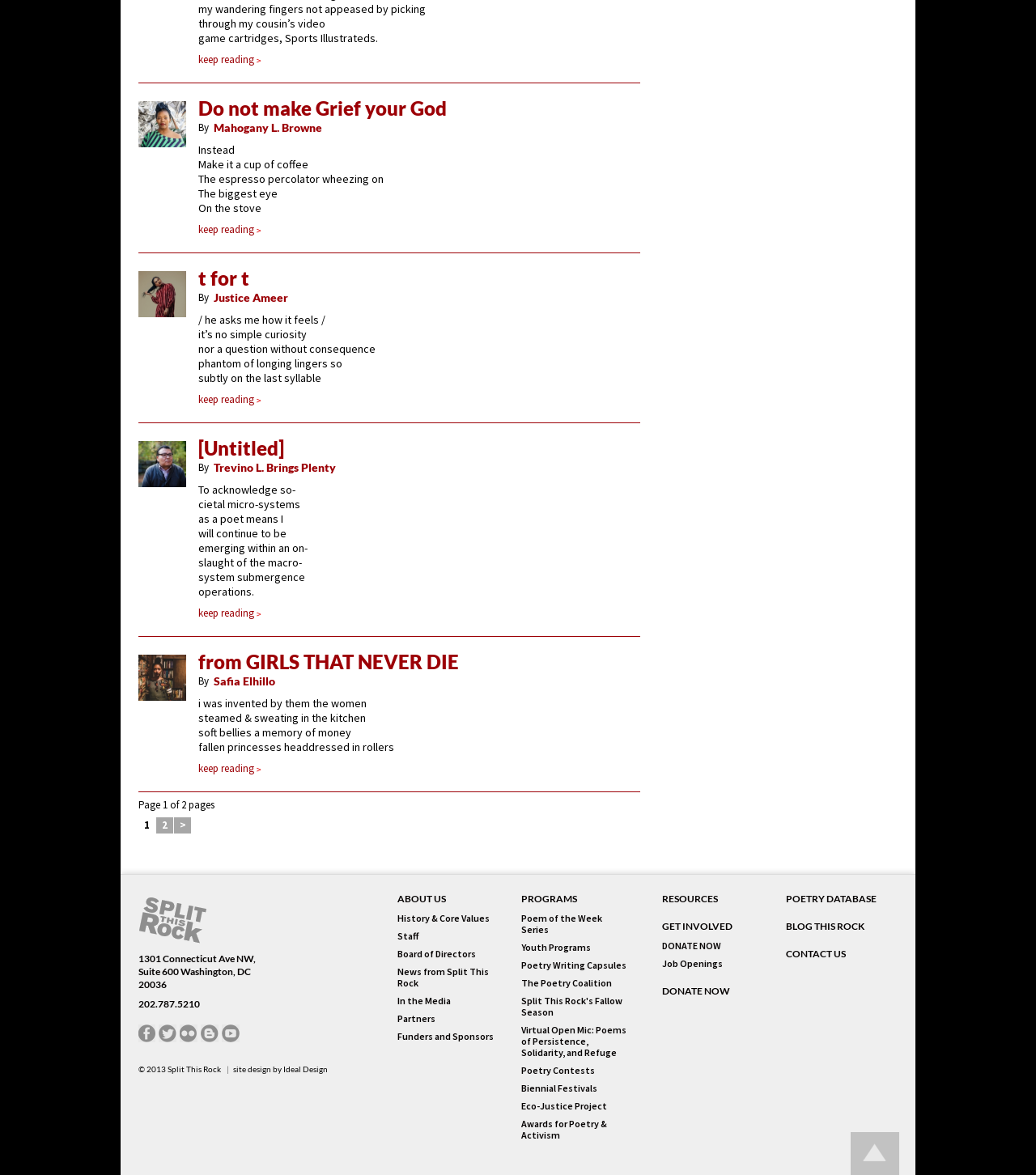Determine the bounding box coordinates of the element that should be clicked to execute the following command: "Read the poem of the week".

[0.503, 0.777, 0.605, 0.796]